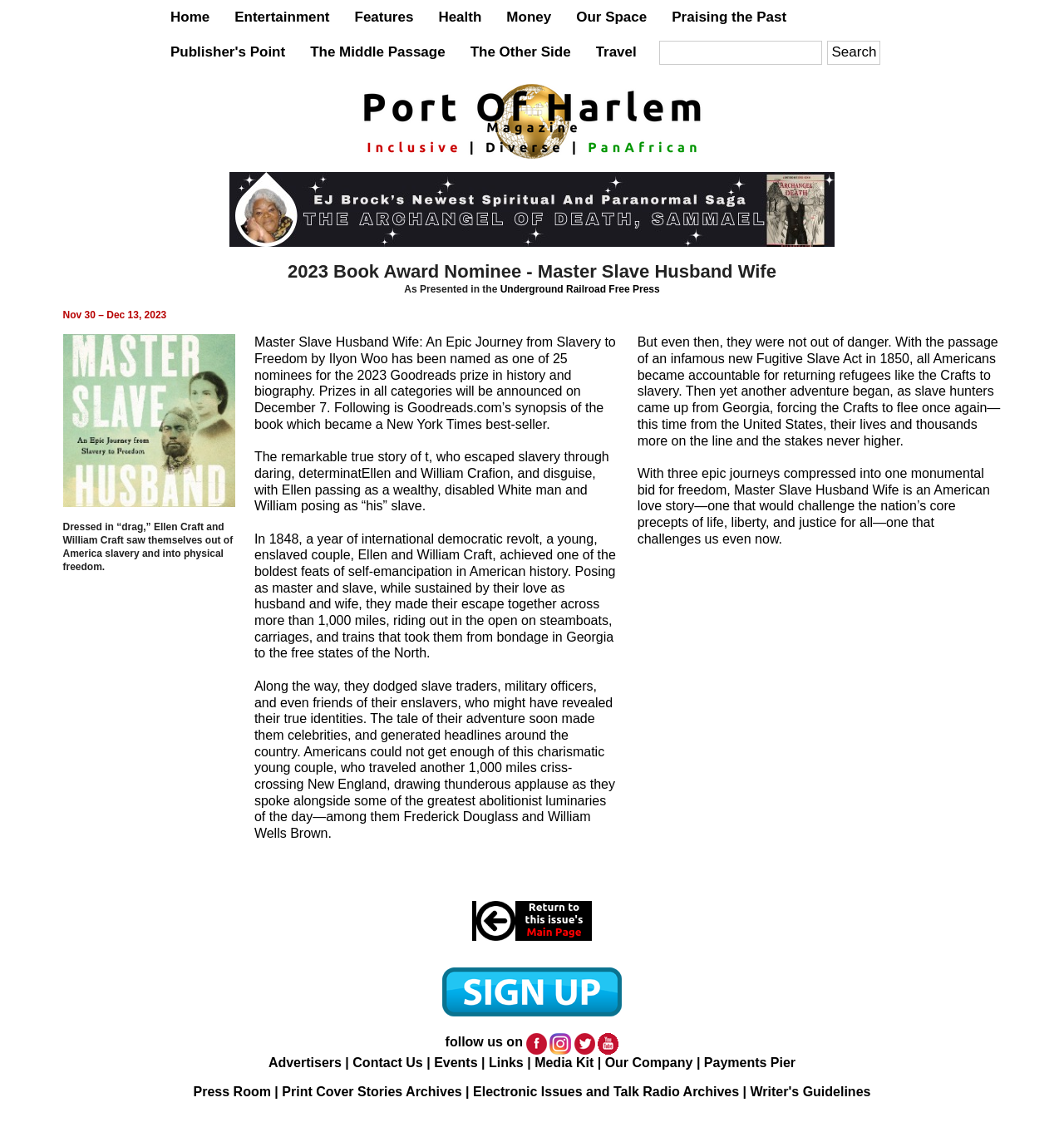Find the bounding box coordinates of the clickable element required to execute the following instruction: "Return to this issue's Main Page". Provide the coordinates as four float numbers between 0 and 1, i.e., [left, top, right, bottom].

[0.444, 0.811, 0.556, 0.822]